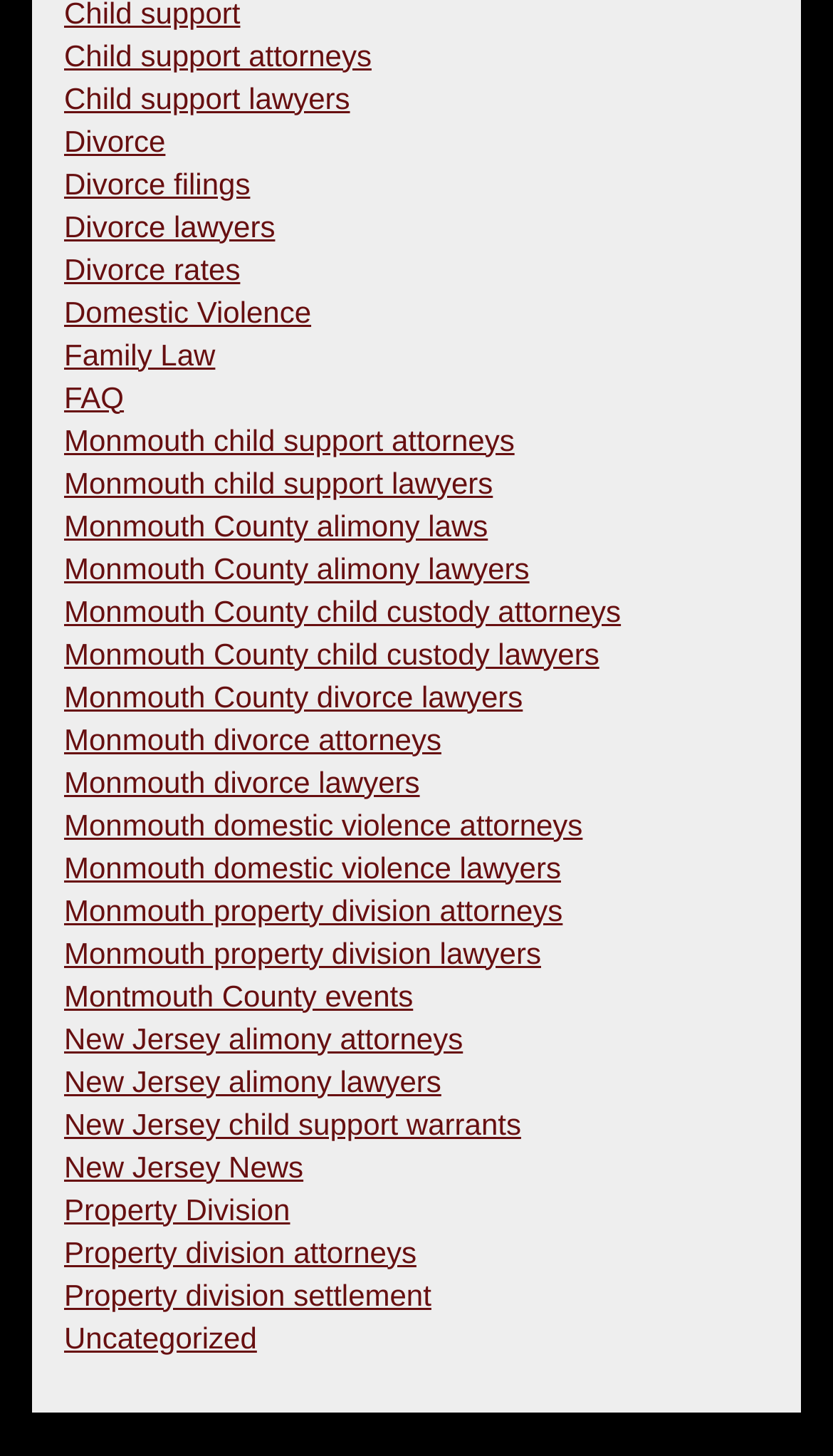Use a single word or phrase to answer the question:
How many links are there on this webpage?

30